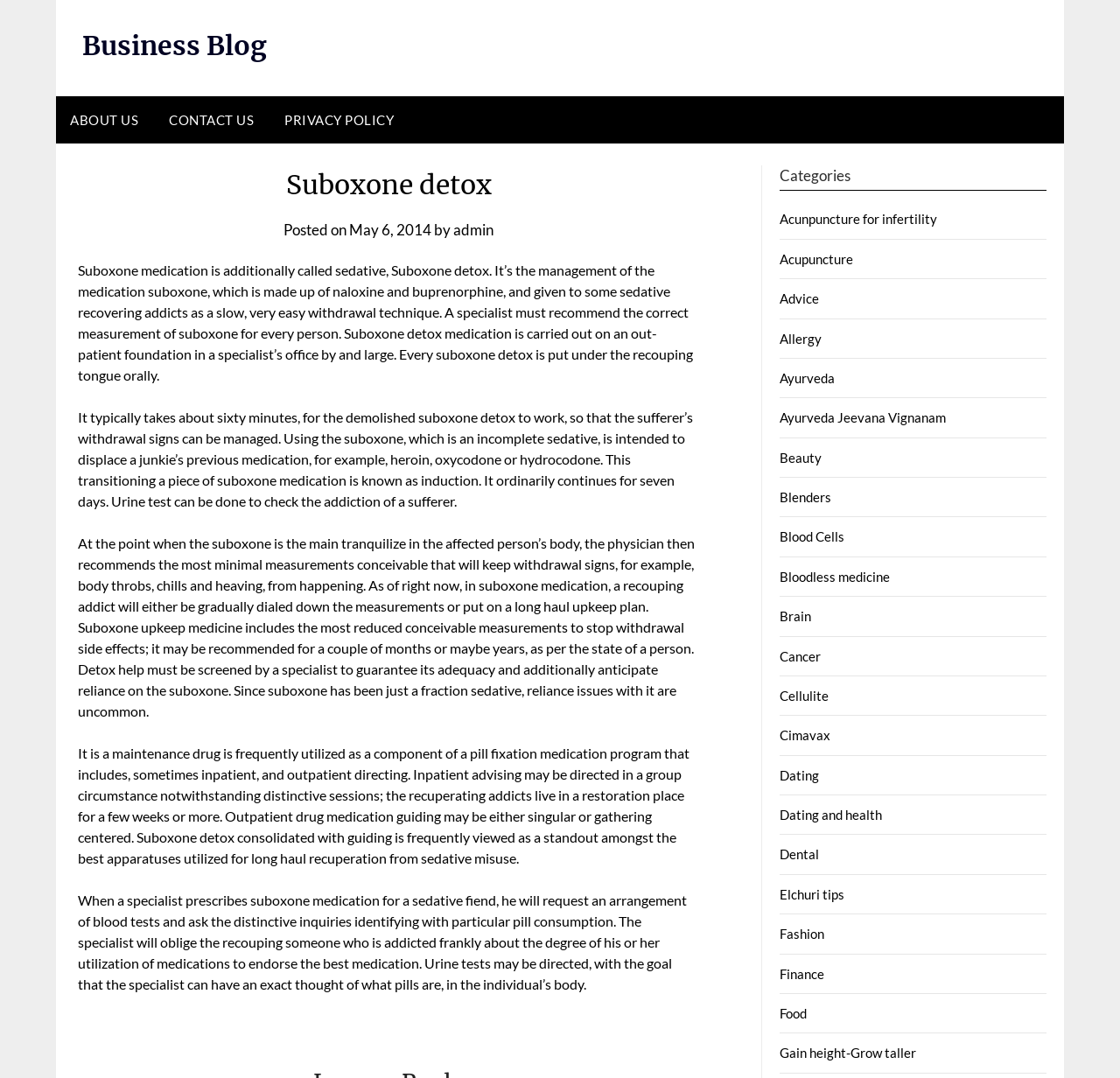Determine the bounding box coordinates of the clickable area required to perform the following instruction: "View the Categories section". The coordinates should be represented as four float numbers between 0 and 1: [left, top, right, bottom].

[0.696, 0.155, 0.76, 0.172]